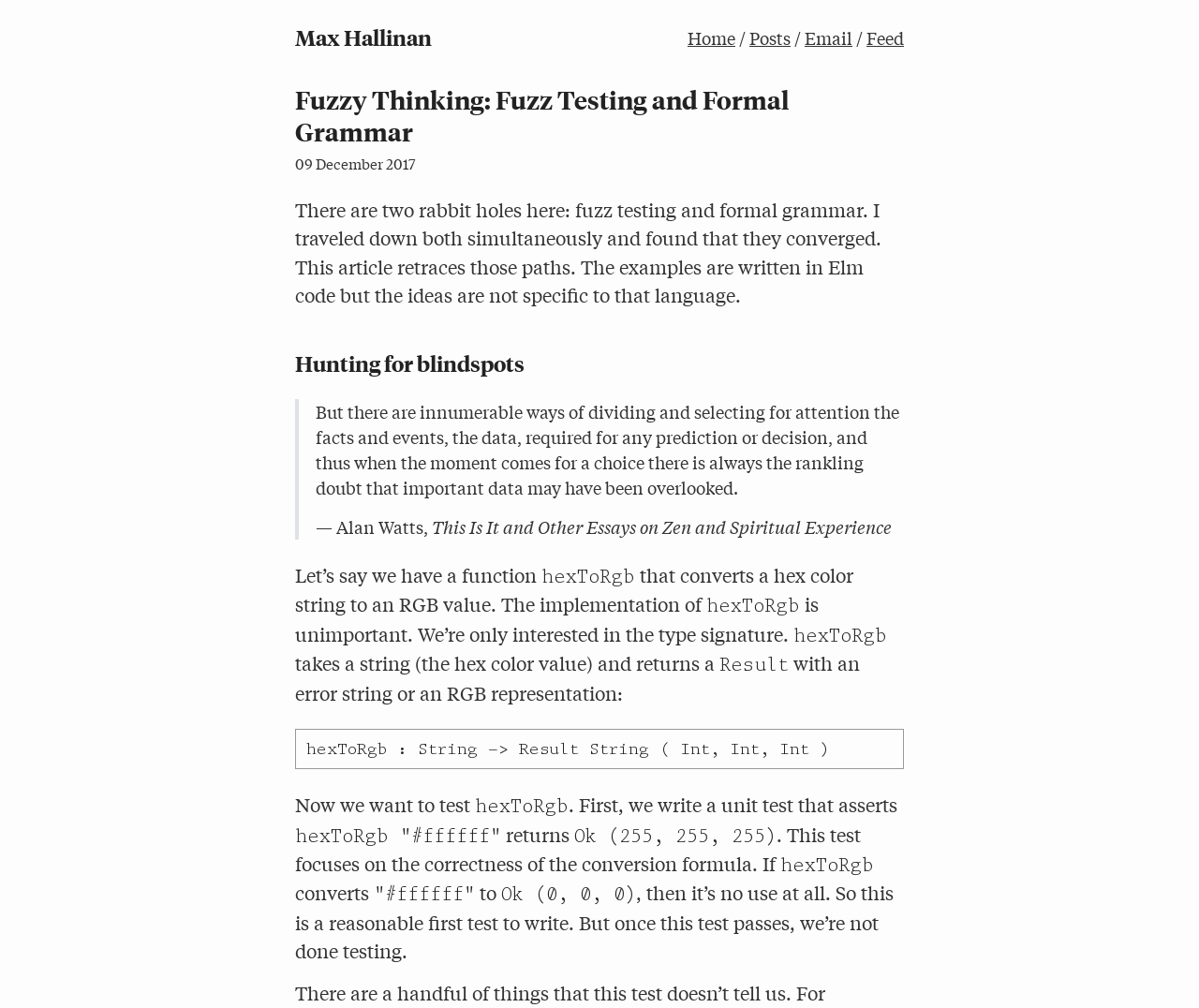What is the author's name?
Please provide a single word or phrase as the answer based on the screenshot.

Max Hallinan